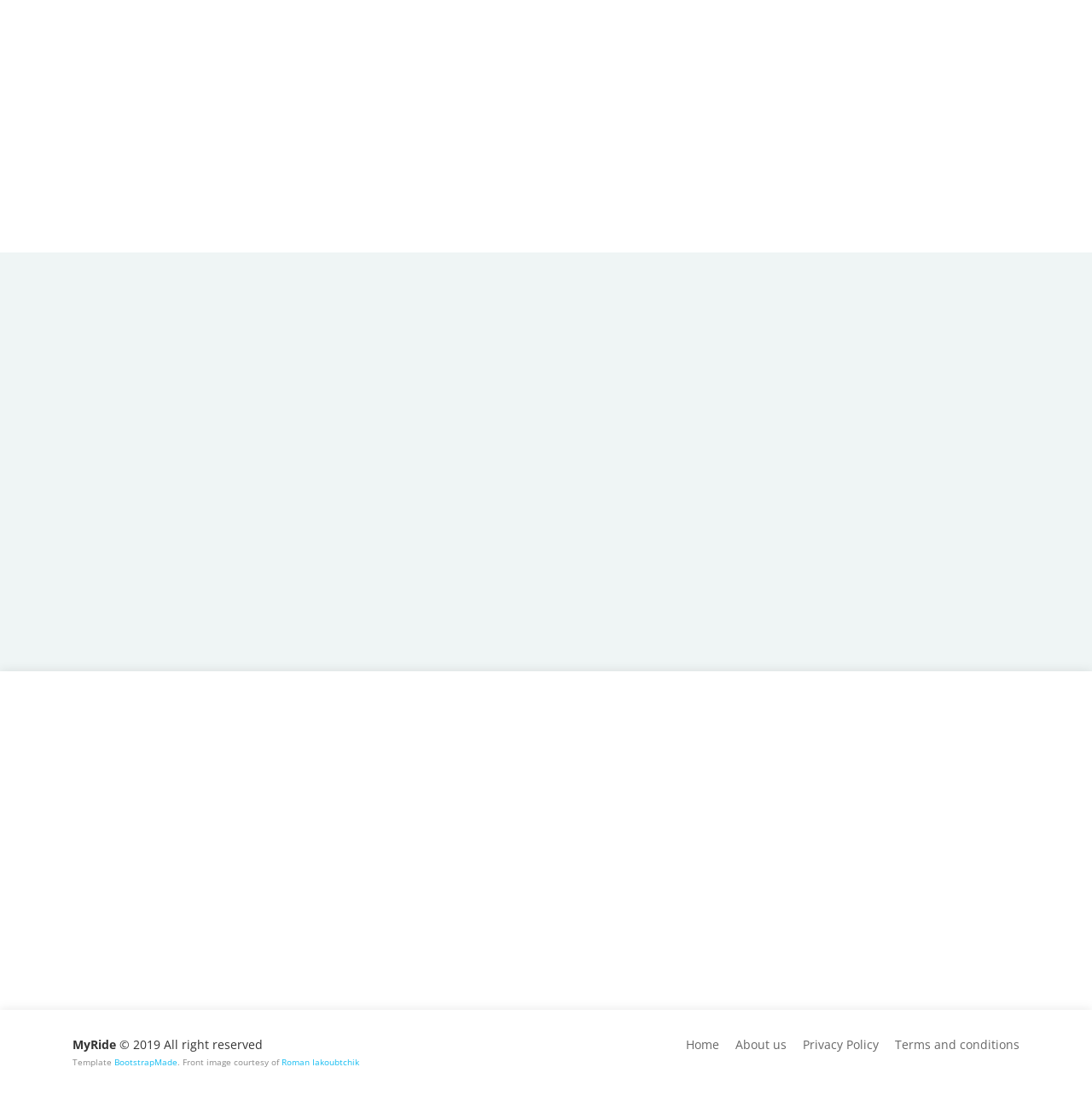Who is the front image courtesy of?
Relying on the image, give a concise answer in one word or a brief phrase.

Roman Iakoubtchik